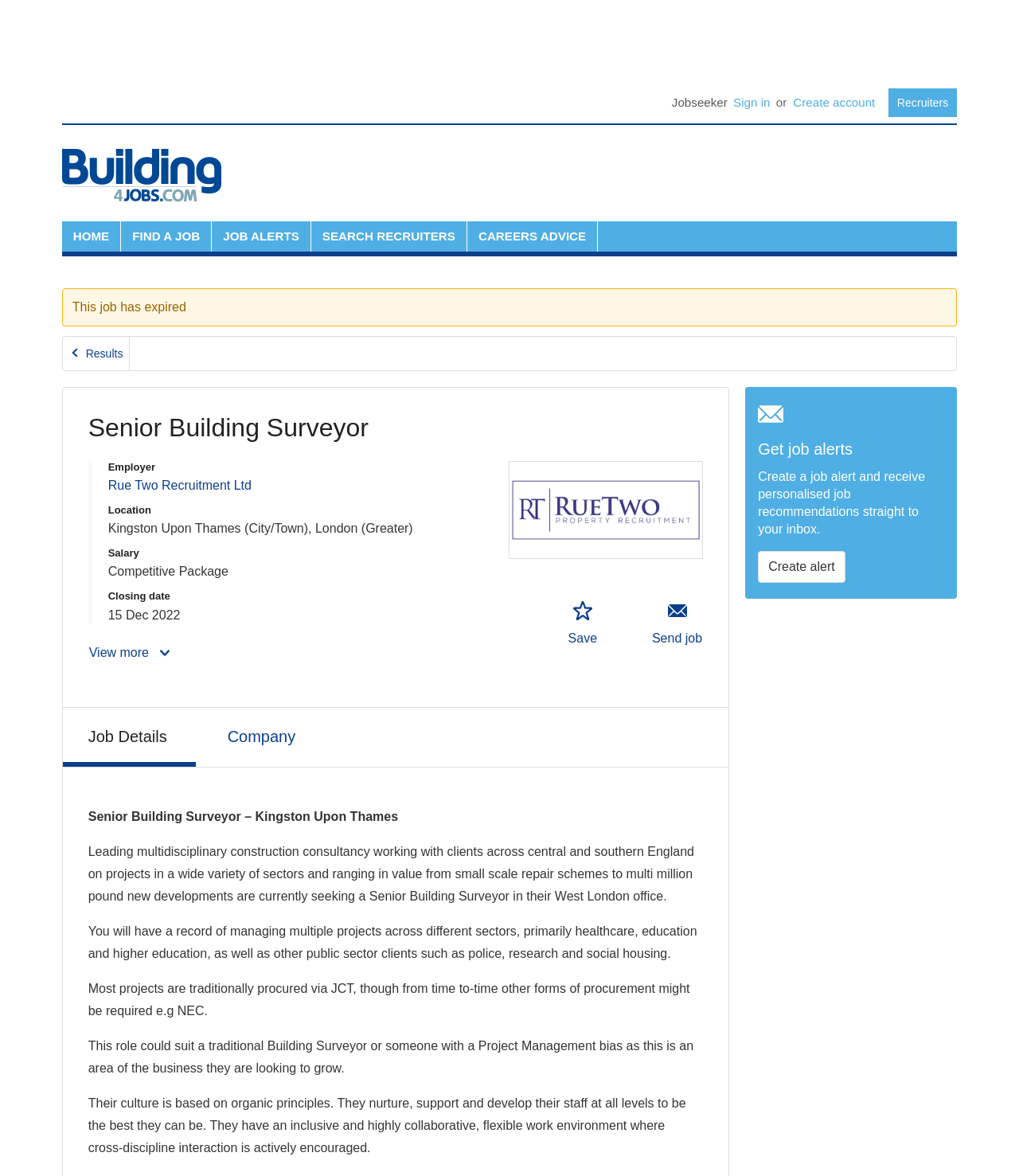Please determine the bounding box coordinates for the UI element described as: "Rue Two Recruitment Ltd".

[0.106, 0.407, 0.247, 0.418]